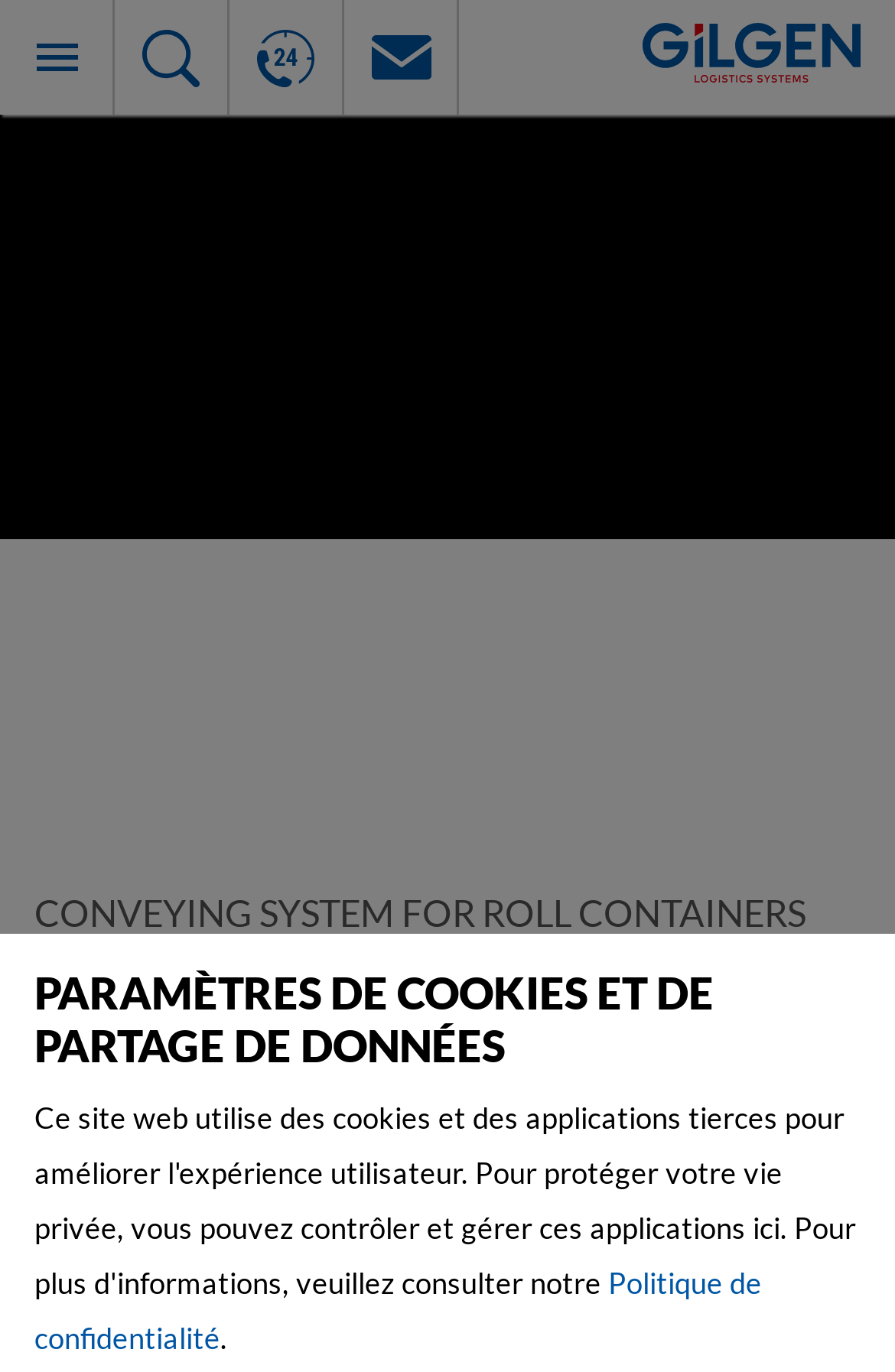Identify the bounding box coordinates of the area that should be clicked in order to complete the given instruction: "Select the second tab". The bounding box coordinates should be four float numbers between 0 and 1, i.e., [left, top, right, bottom].

[0.19, 0.569, 0.283, 0.585]